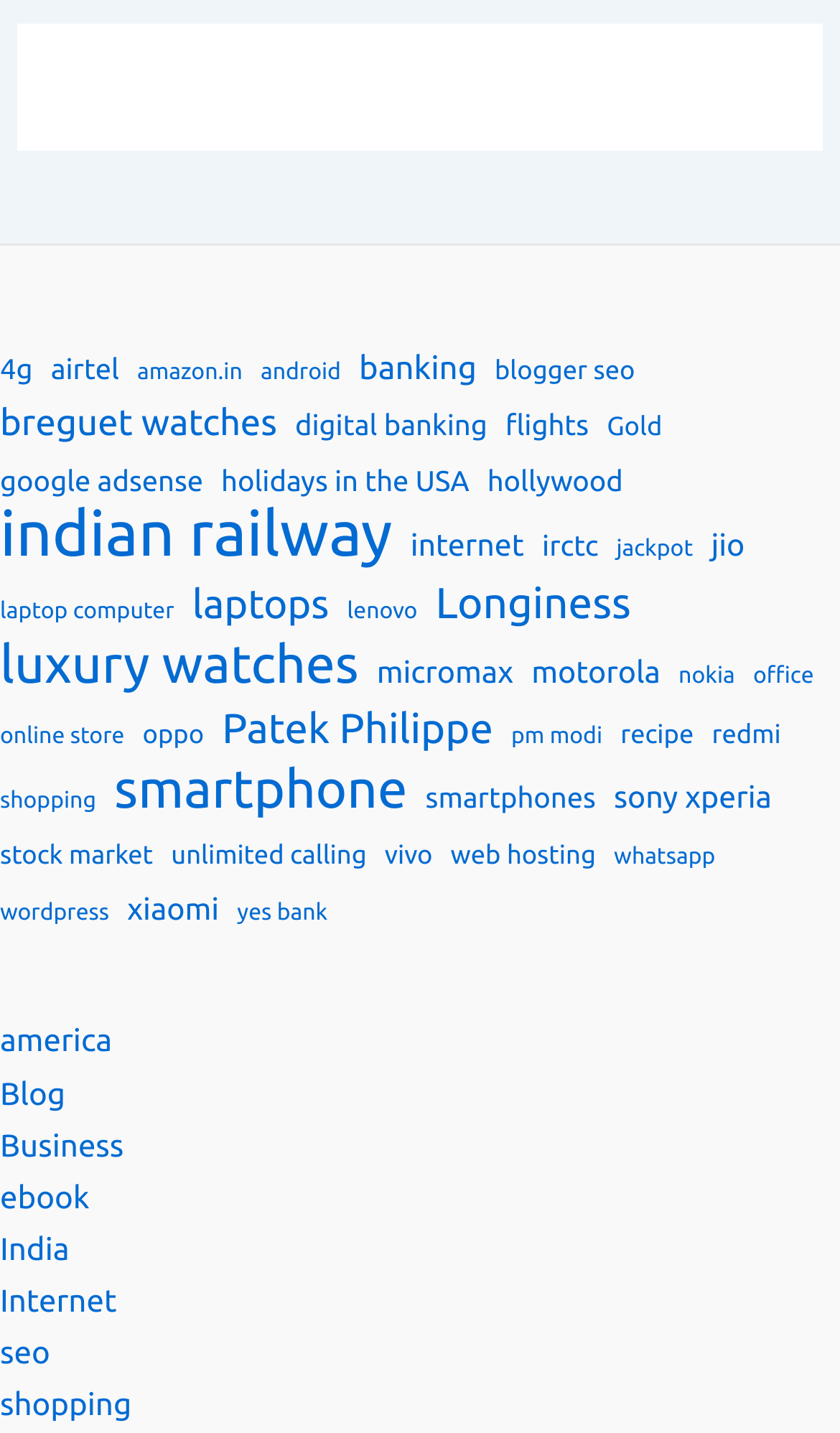Use the details in the image to answer the question thoroughly: 
What is the category of '4g'?

Based on the webpage, '4g' is listed alongside other technology-related terms such as 'airtel', 'android', and 'laptop computer', suggesting that it belongs to the technology category.